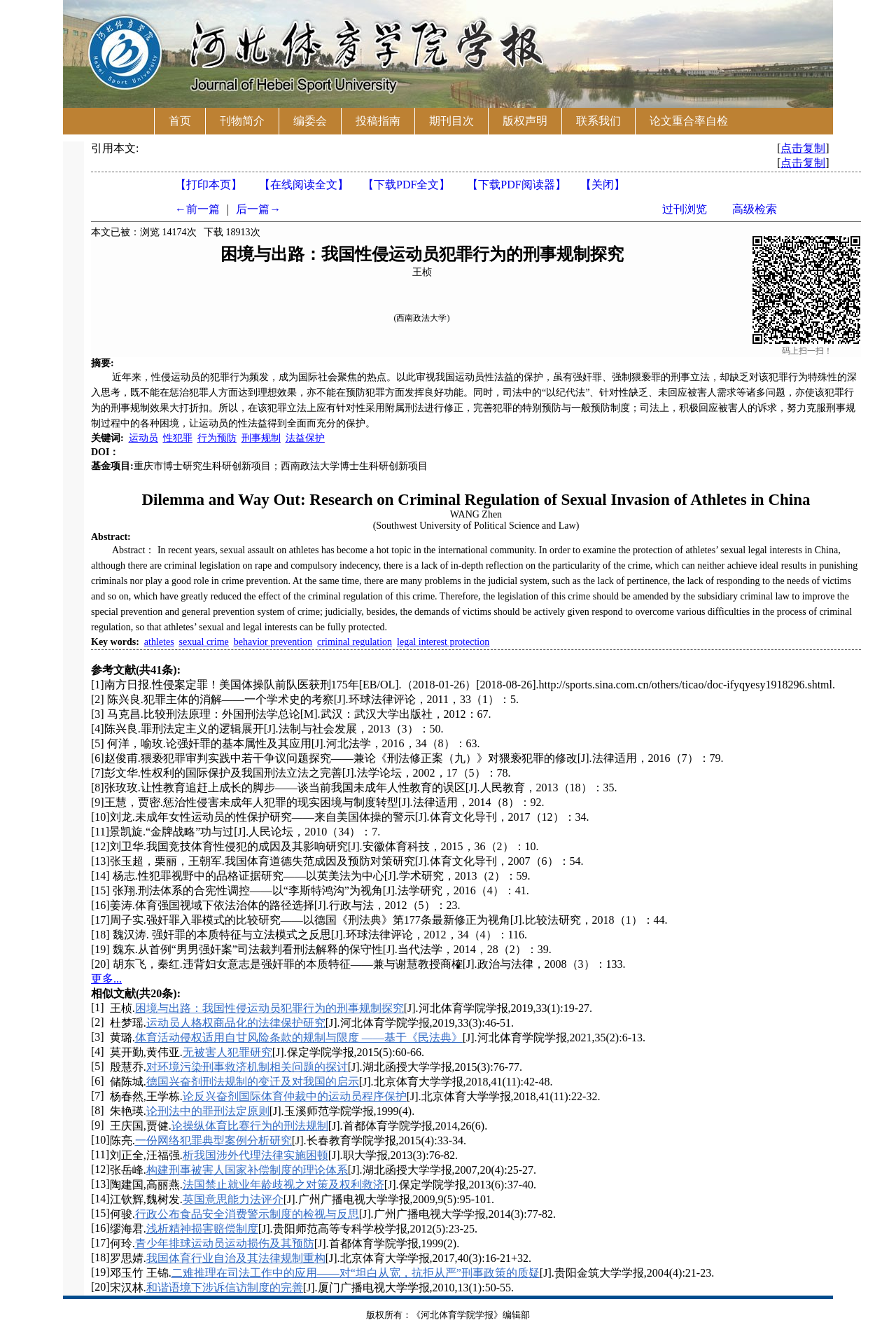What is the title of the research paper?
Please interpret the details in the image and answer the question thoroughly.

The title of the research paper can be found at the top of the webpage, which is '困境与出路：我国性侵运动员犯罪行为的刑事规制探究', which translates to 'Dilemma and Way Out: Research on Criminal Regulation of Sexual Invasion of Athletes in China'.